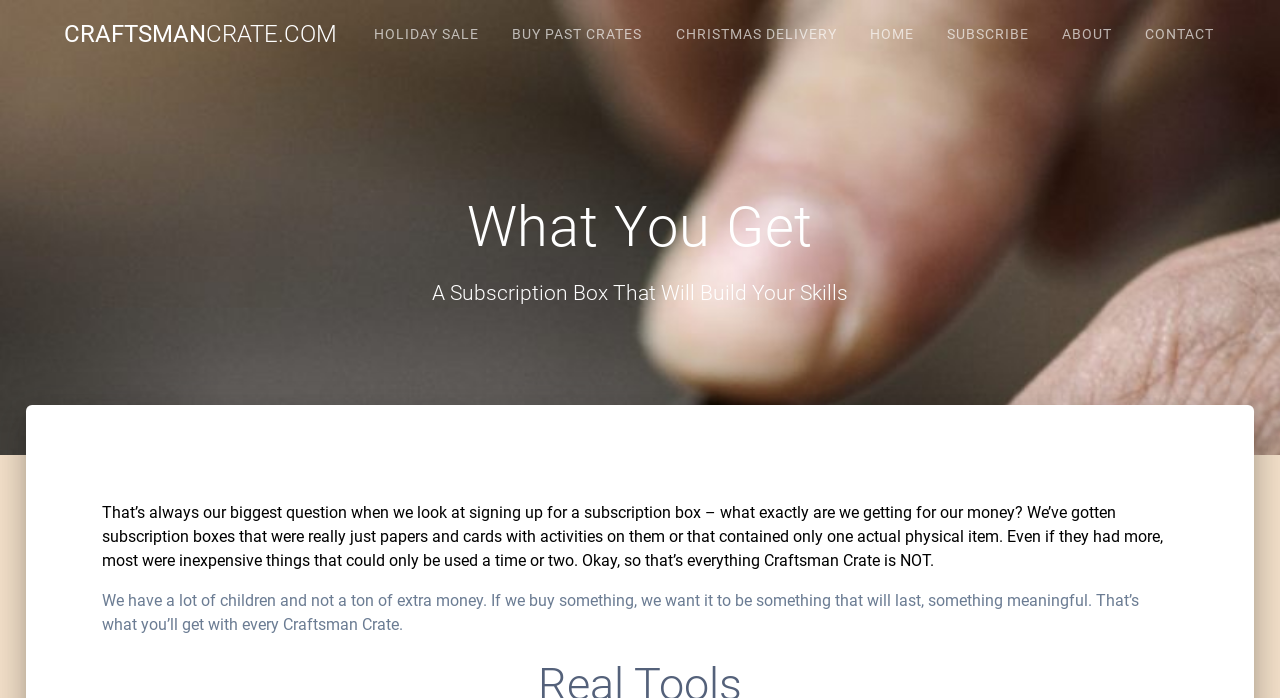Please identify the bounding box coordinates of the region to click in order to complete the given instruction: "Learn more about 'What You Get'". The coordinates should be four float numbers between 0 and 1, i.e., [left, top, right, bottom].

[0.062, 0.28, 0.938, 0.372]